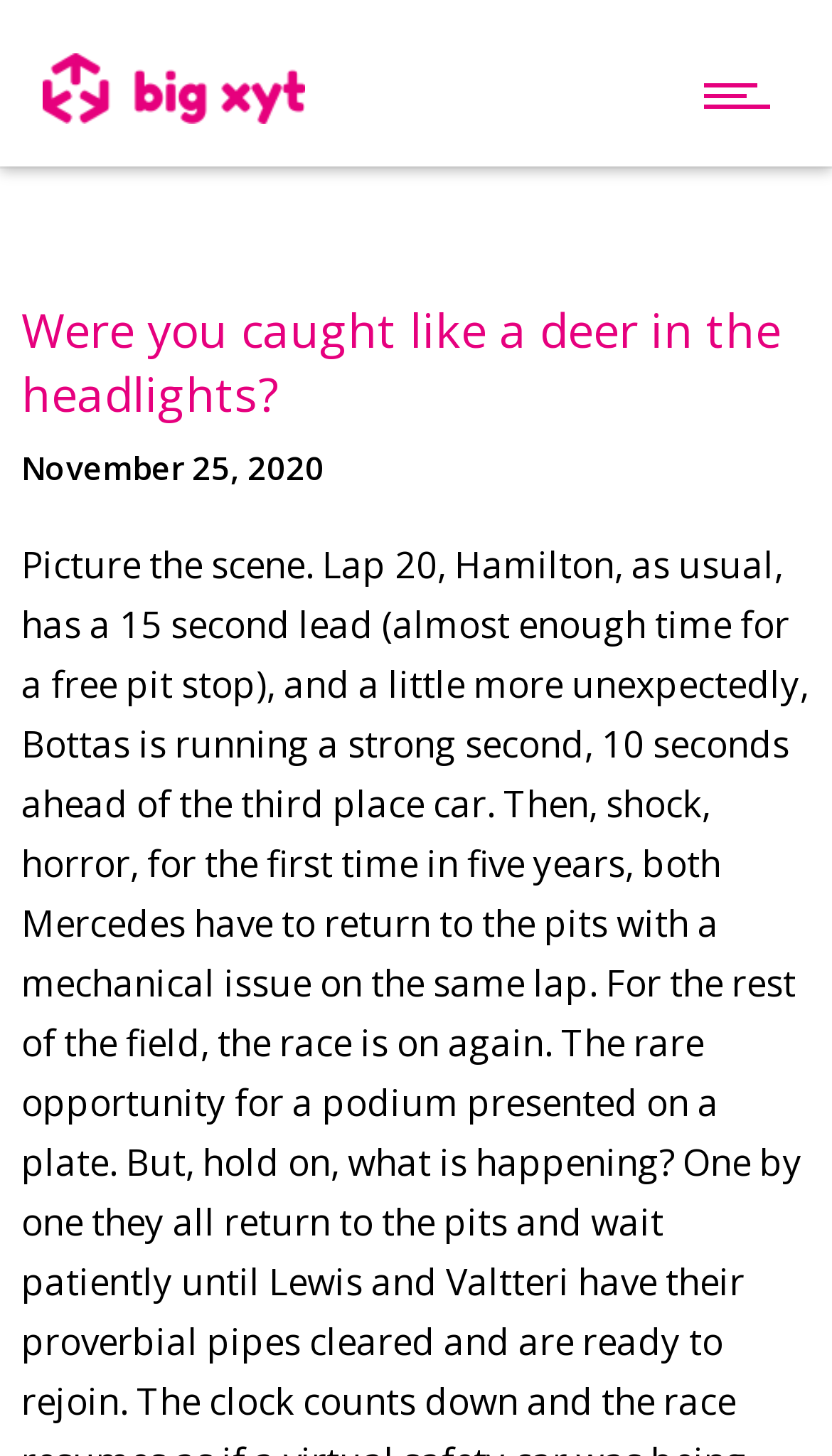Describe the webpage meticulously, covering all significant aspects.

The webpage appears to be a news article or blog post from November 2020, specifically dated November 23, 2020. At the top, there are two links, one labeled "0" and another with a longer text describing big xyt's participation in a fintech TV debate series. 

Below these links, the date "November 23, 2020" is displayed. 

At the bottom of the page, a cookie notice dialog is presented, which is not currently in focus. This dialog contains a message explaining the use of cookies on the site, along with two buttons: "OK" and "Read more". The "Read more" button has additional text "READ MORE" inside it. There is also a "No" element, likely a checkbox, located near the "OK" button.